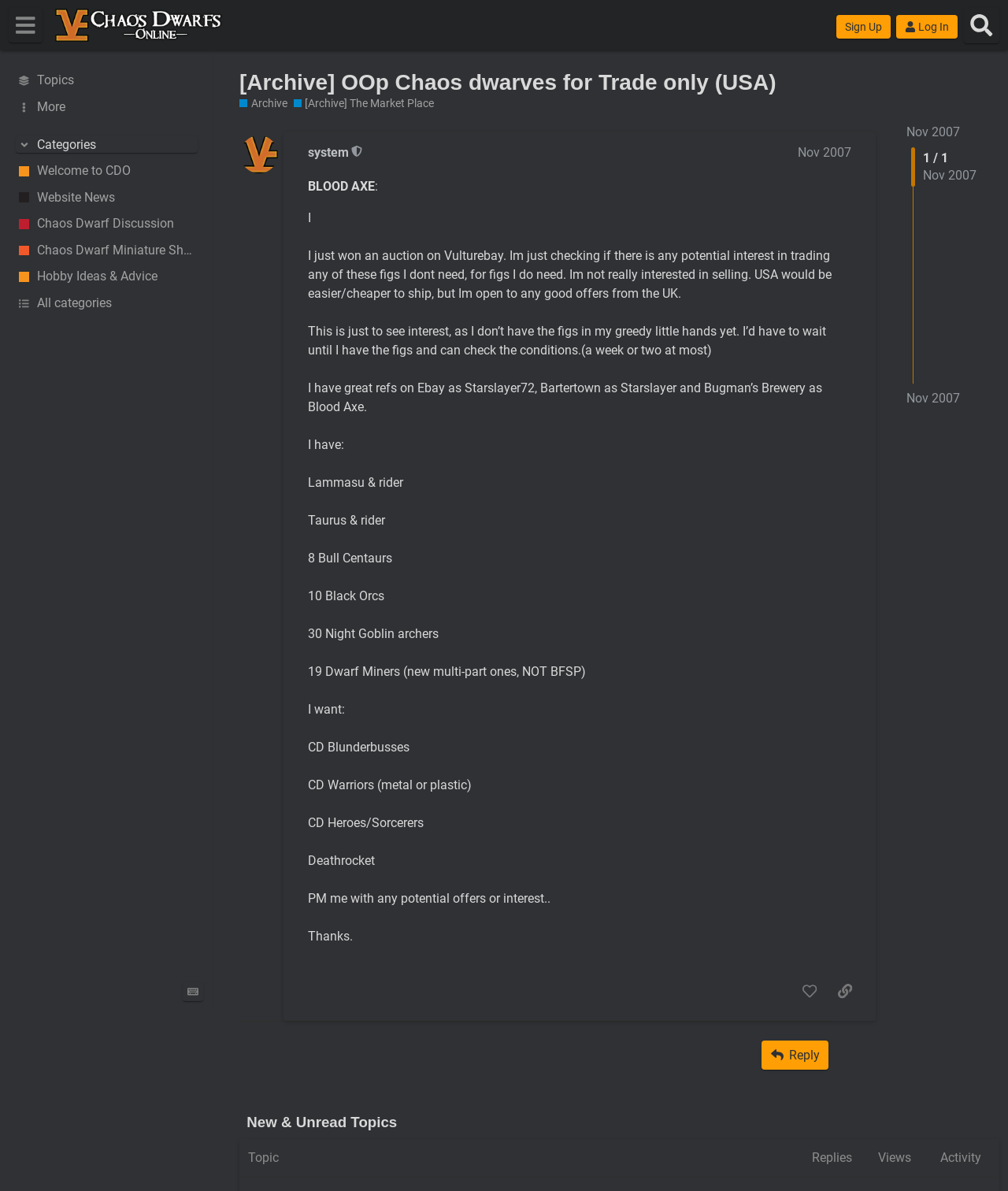Find the bounding box coordinates for the HTML element described in this sentence: "Welcome to CDO". Provide the coordinates as four float numbers between 0 and 1, in the format [left, top, right, bottom].

[0.0, 0.133, 0.212, 0.155]